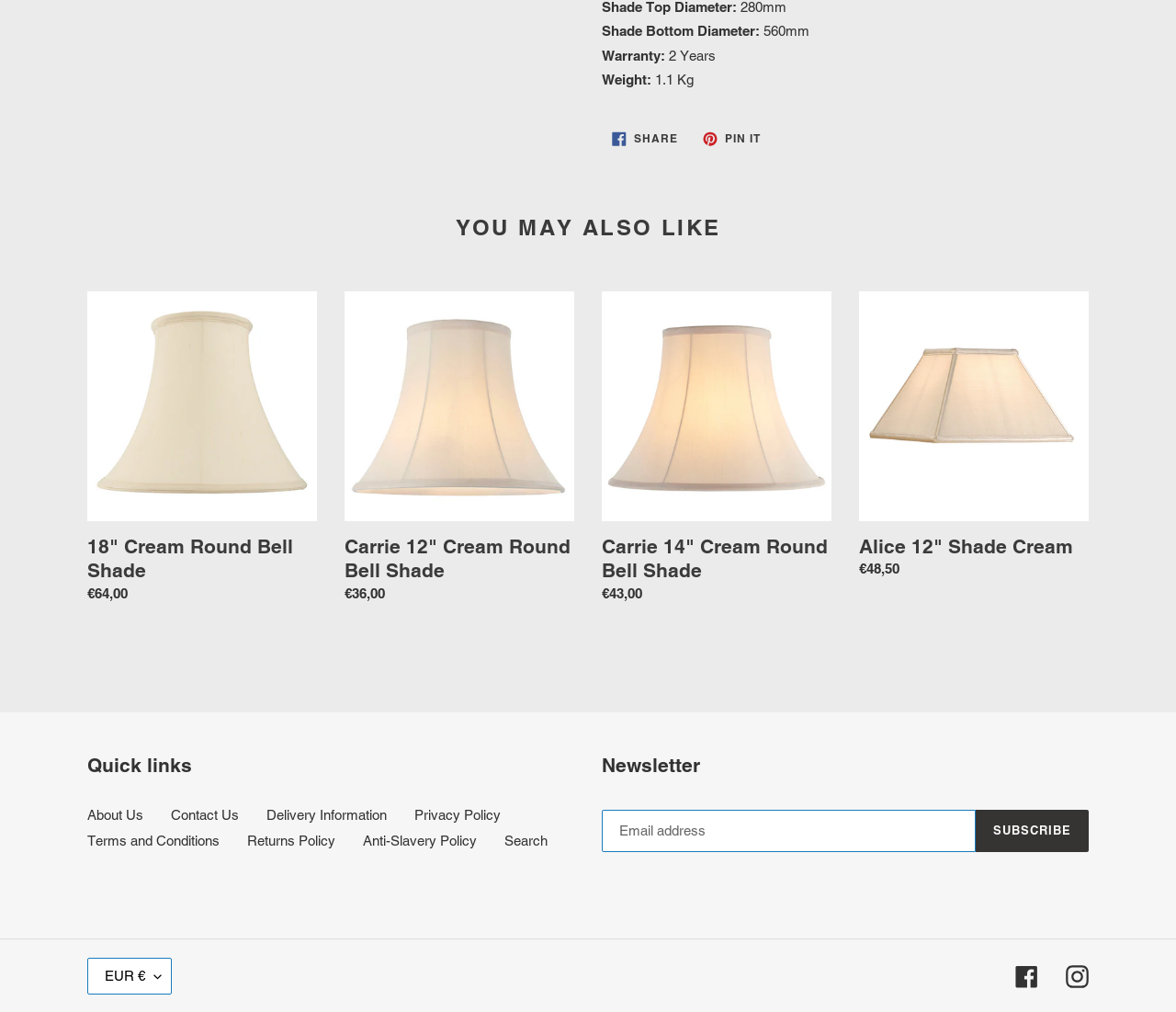Identify the bounding box coordinates of the area you need to click to perform the following instruction: "Pin on Pinterest".

[0.589, 0.122, 0.655, 0.153]